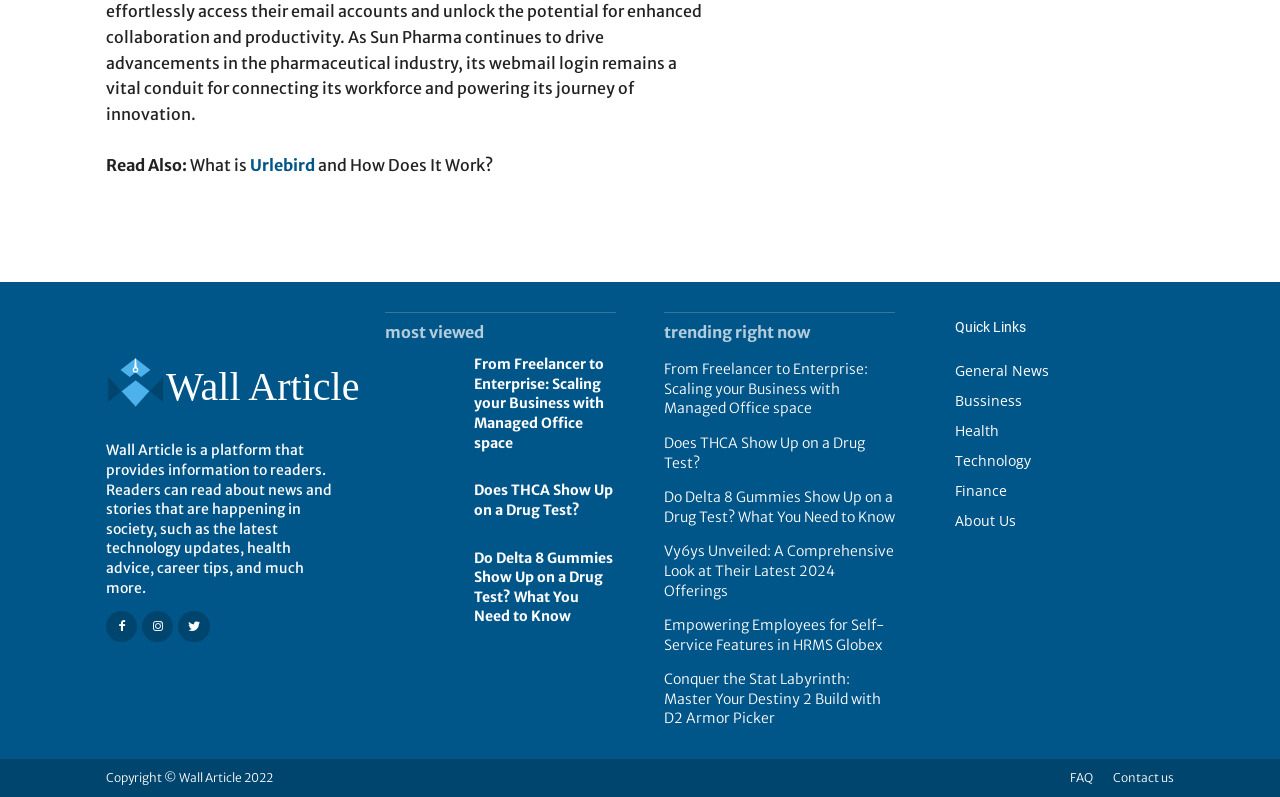Identify the bounding box coordinates necessary to click and complete the given instruction: "Learn about scaling your business with managed office space".

[0.301, 0.446, 0.355, 0.515]